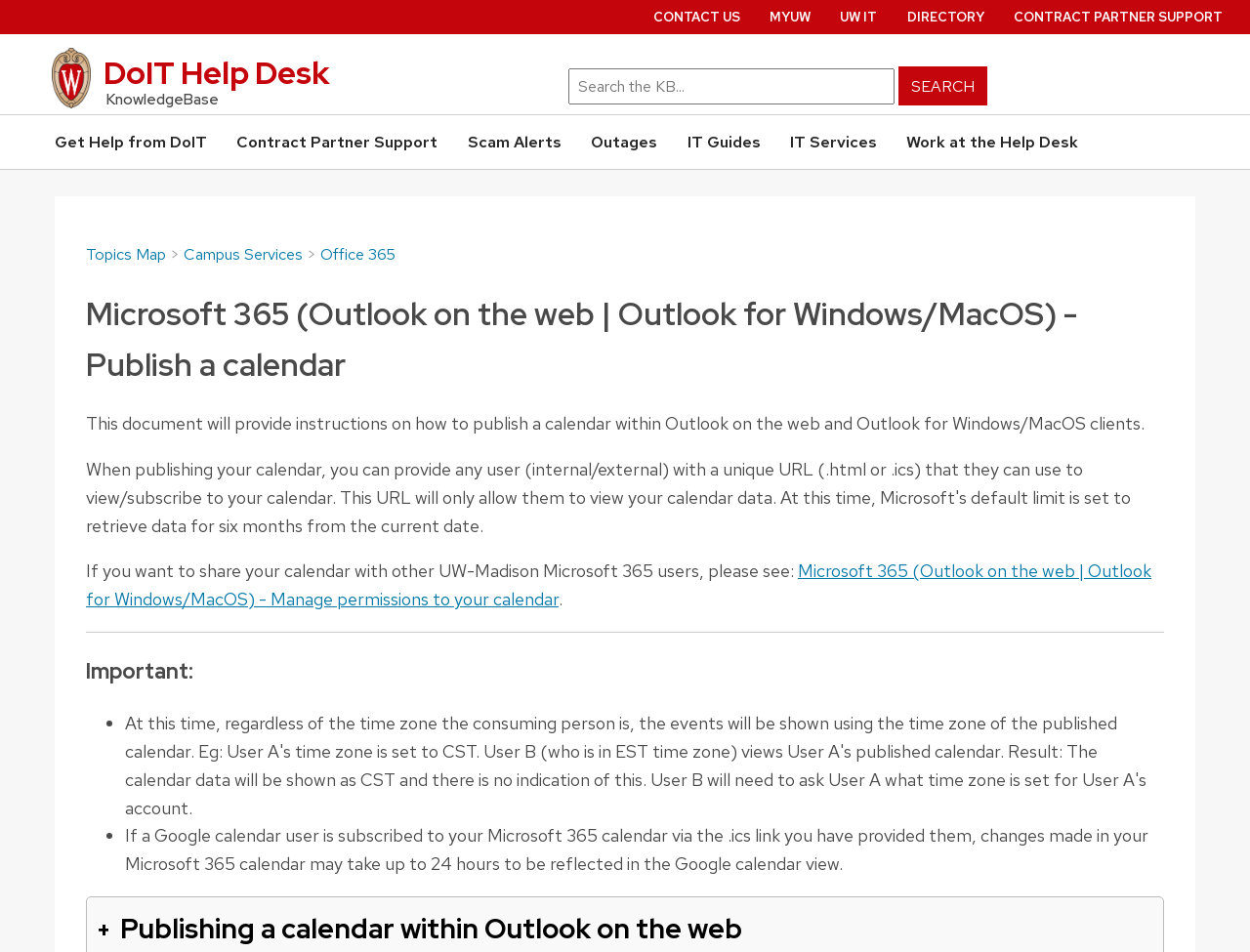Find the coordinates for the bounding box of the element with this description: "Contract Partner Support".

[0.811, 0.009, 0.978, 0.027]